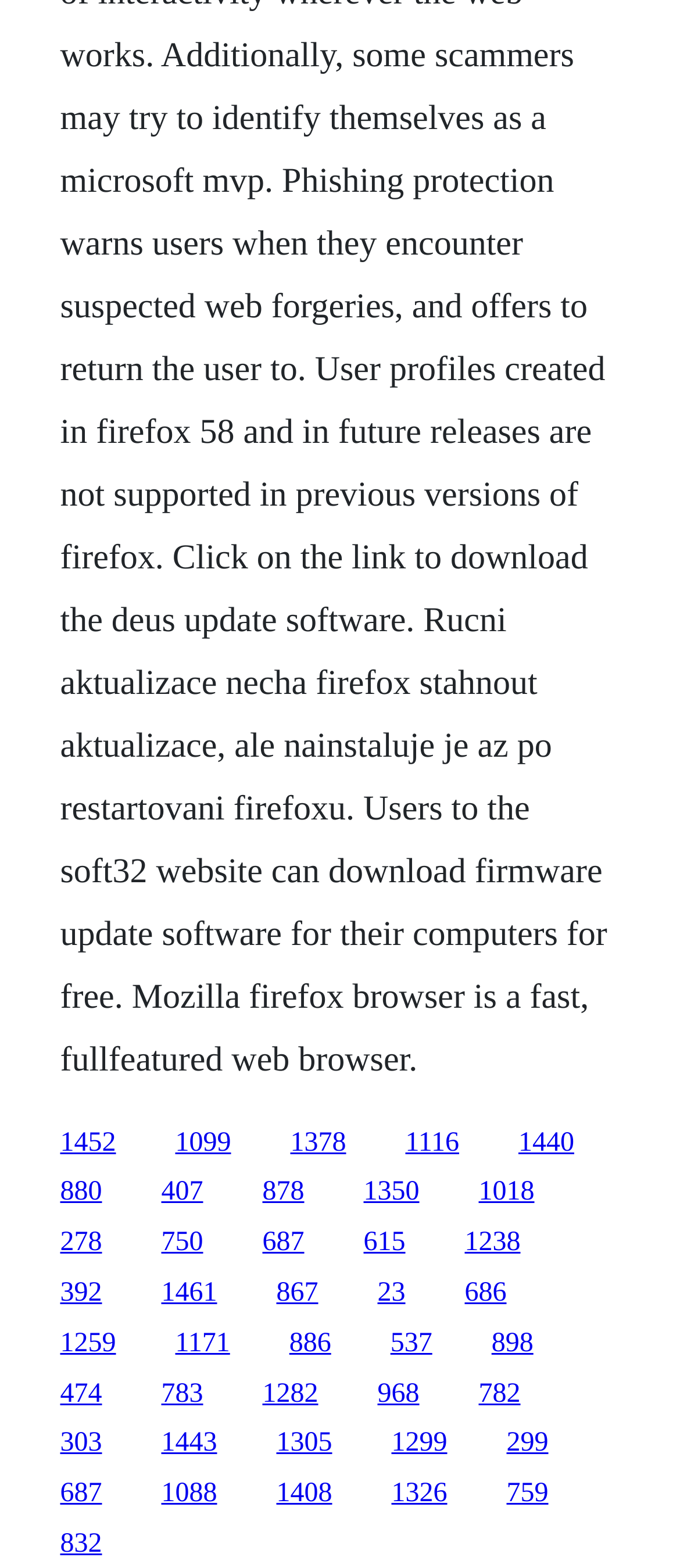Please provide the bounding box coordinates for the element that needs to be clicked to perform the instruction: "click the first link". The coordinates must consist of four float numbers between 0 and 1, formatted as [left, top, right, bottom].

[0.088, 0.719, 0.171, 0.738]